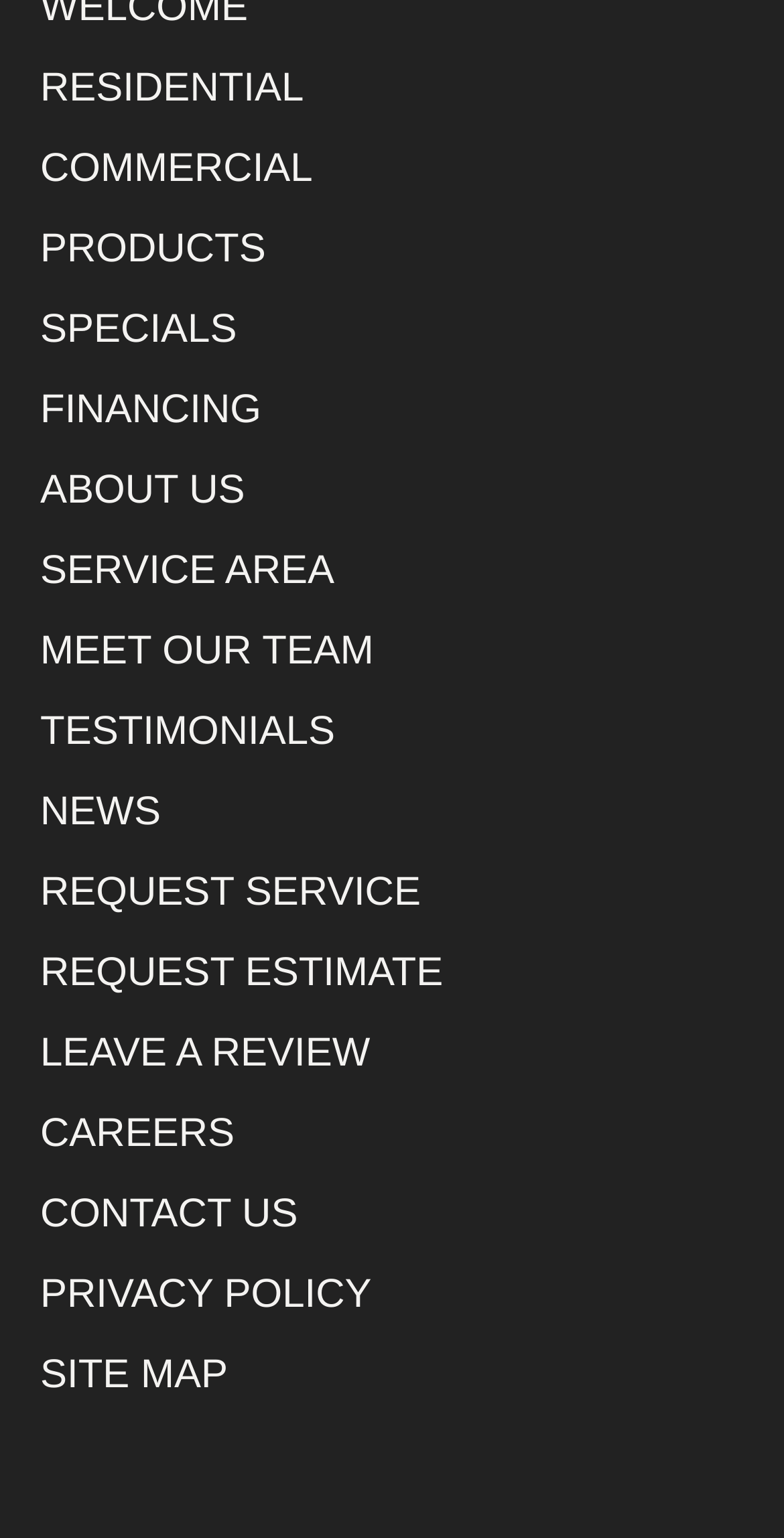Based on the element description, predict the bounding box coordinates (top-left x, top-left y, bottom-right x, bottom-right y) for the UI element in the screenshot: Products

[0.051, 0.148, 0.339, 0.177]